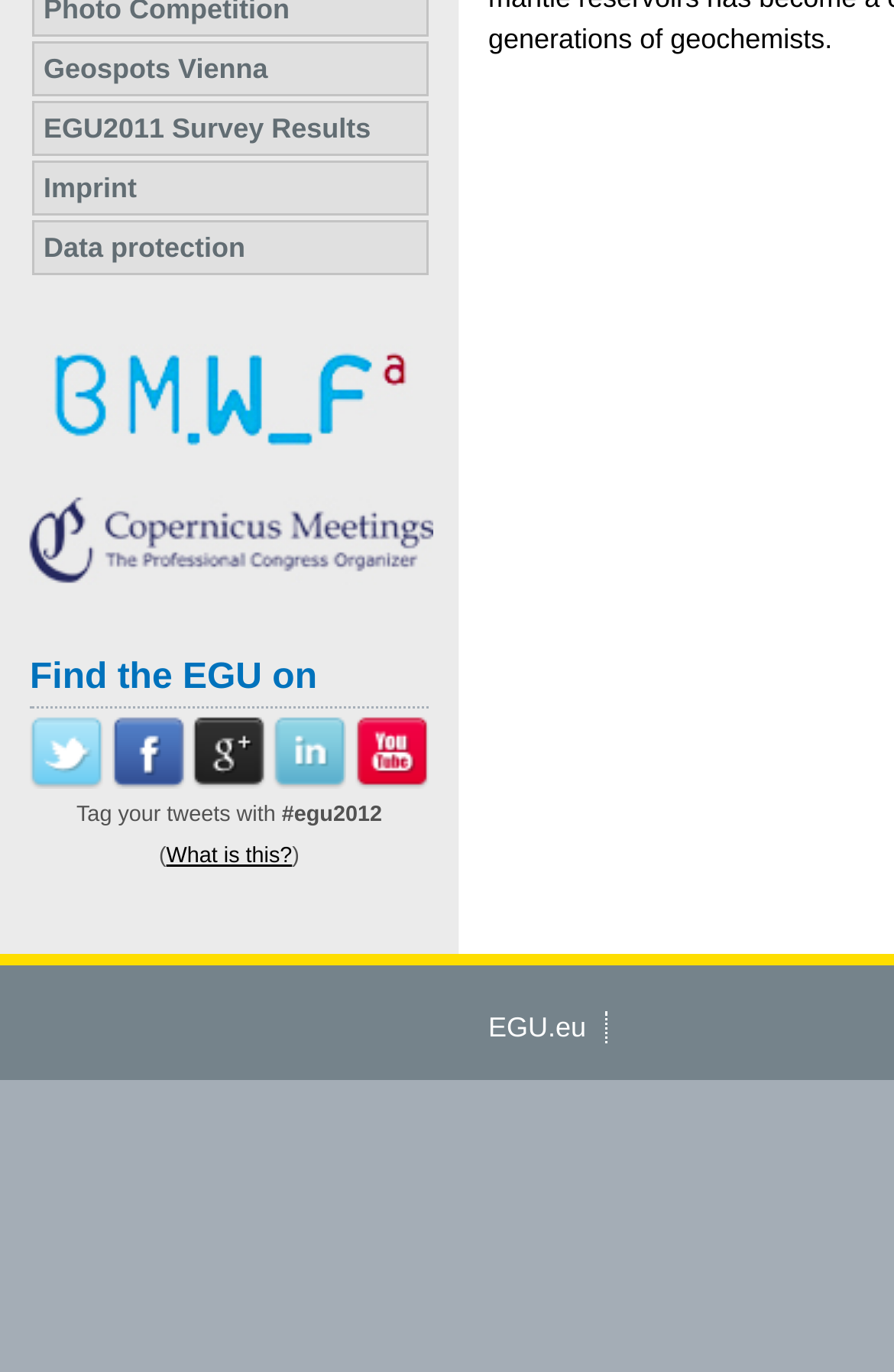Given the element description "Geospots Vienna" in the screenshot, predict the bounding box coordinates of that UI element.

[0.036, 0.03, 0.479, 0.07]